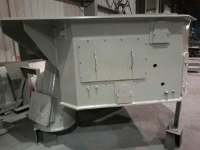Provide a short answer to the following question with just one word or phrase: What type of materials is the Shark Jaw likely made of?

Marine-grade materials